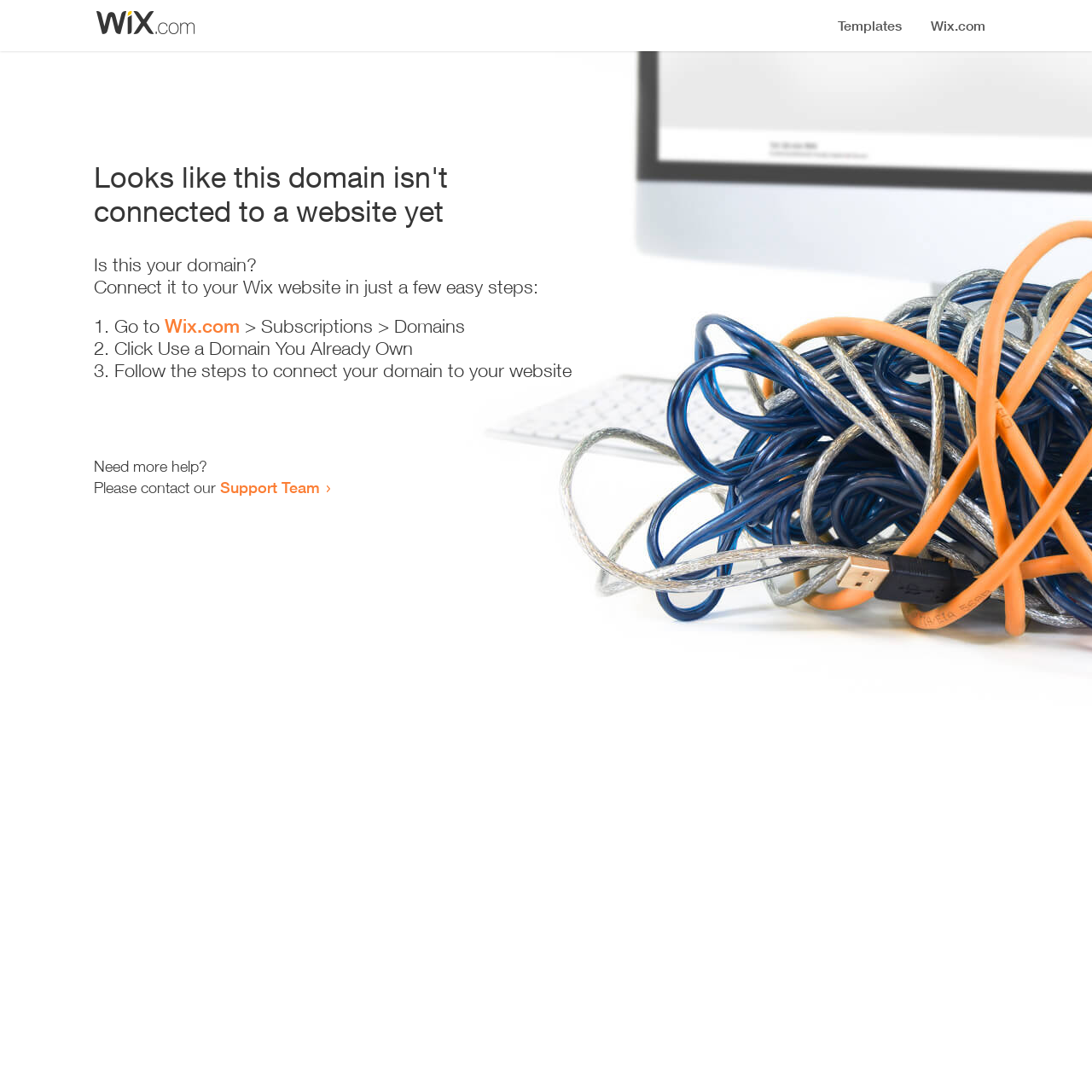Identify the headline of the webpage and generate its text content.

Looks like this domain isn't
connected to a website yet